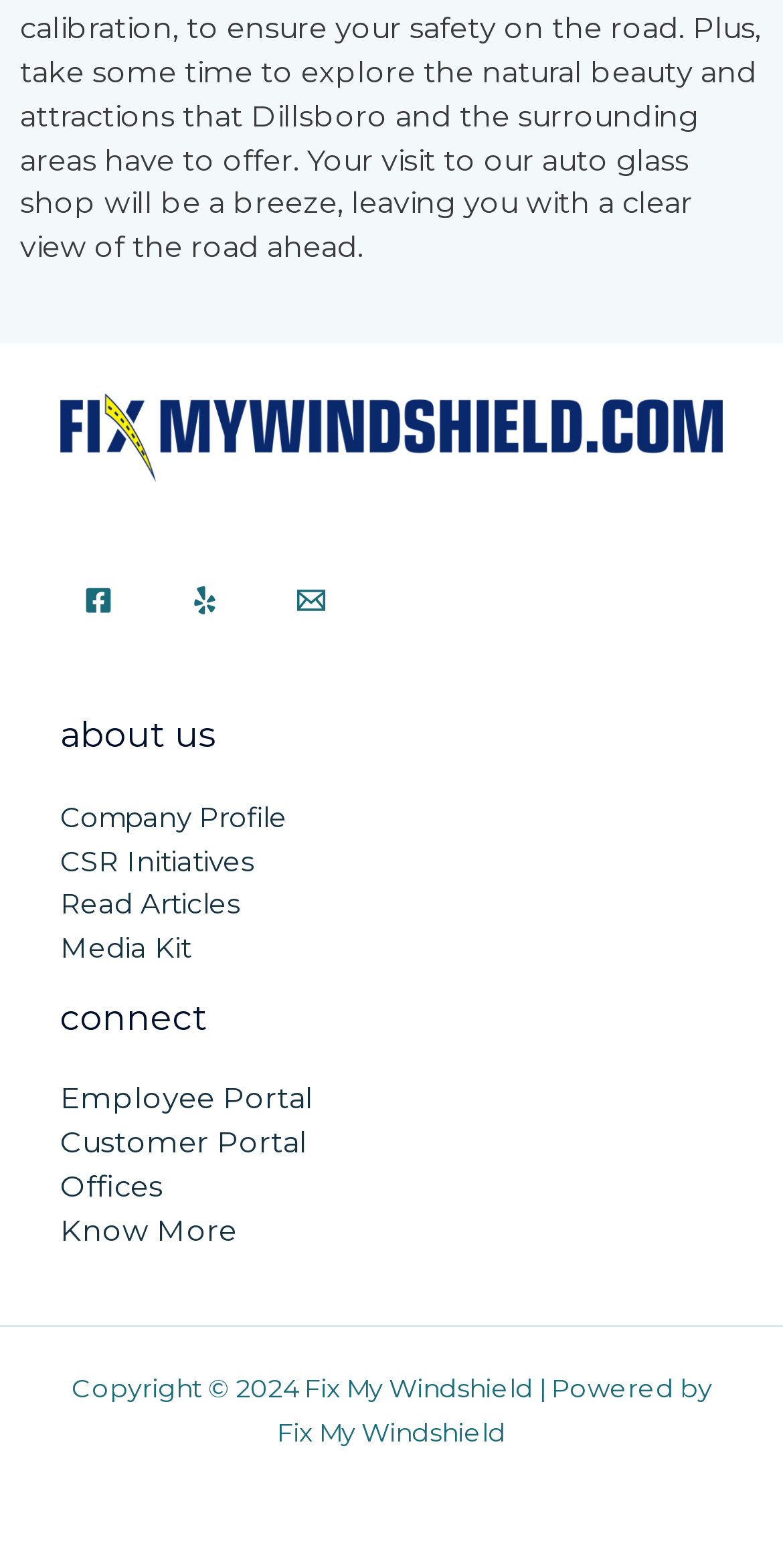What is the purpose of the 'connect' section?
From the screenshot, supply a one-word or short-phrase answer.

Portal access